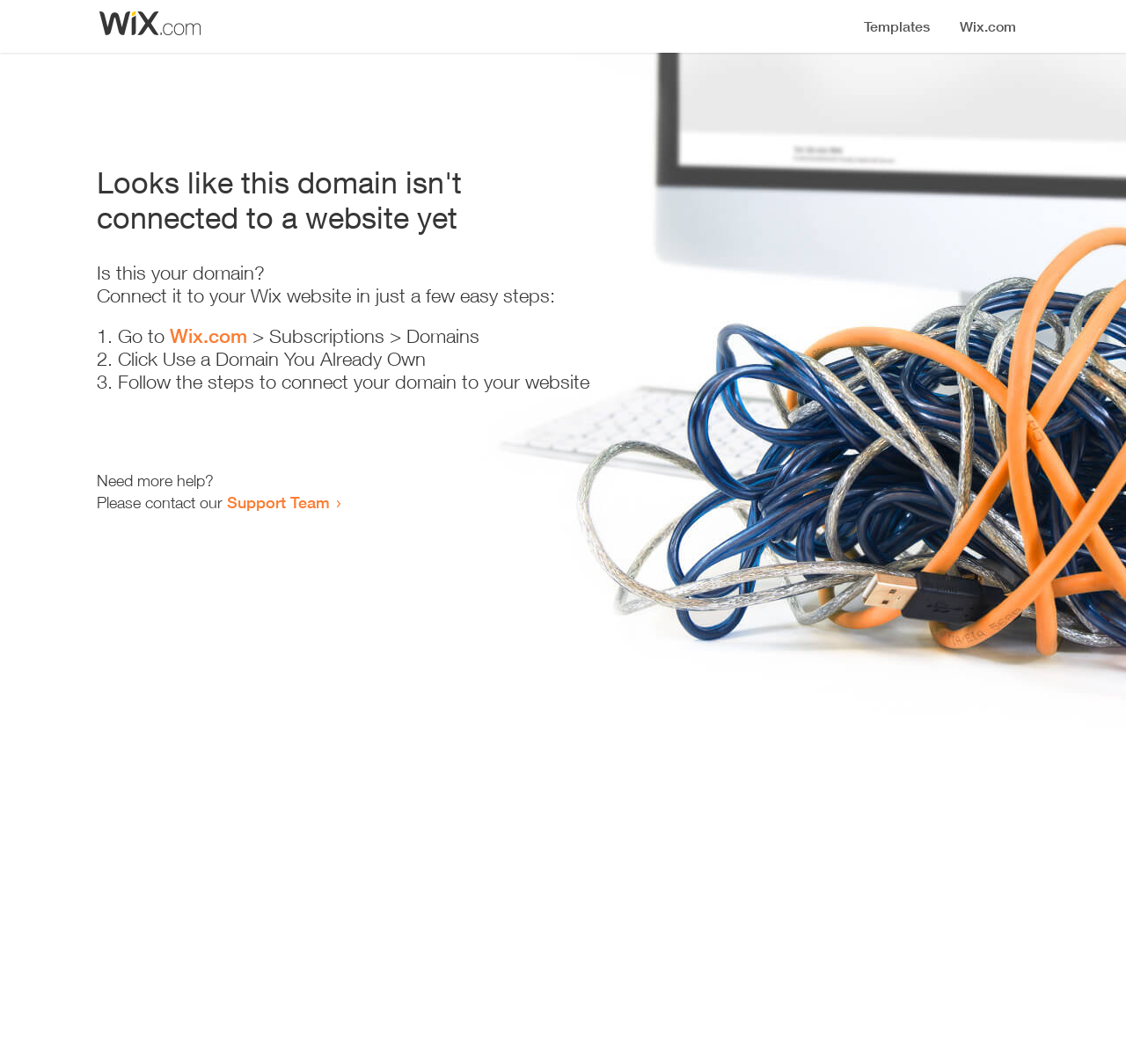Who can the user contact for more help?
Look at the image and respond with a single word or a short phrase.

Support Team